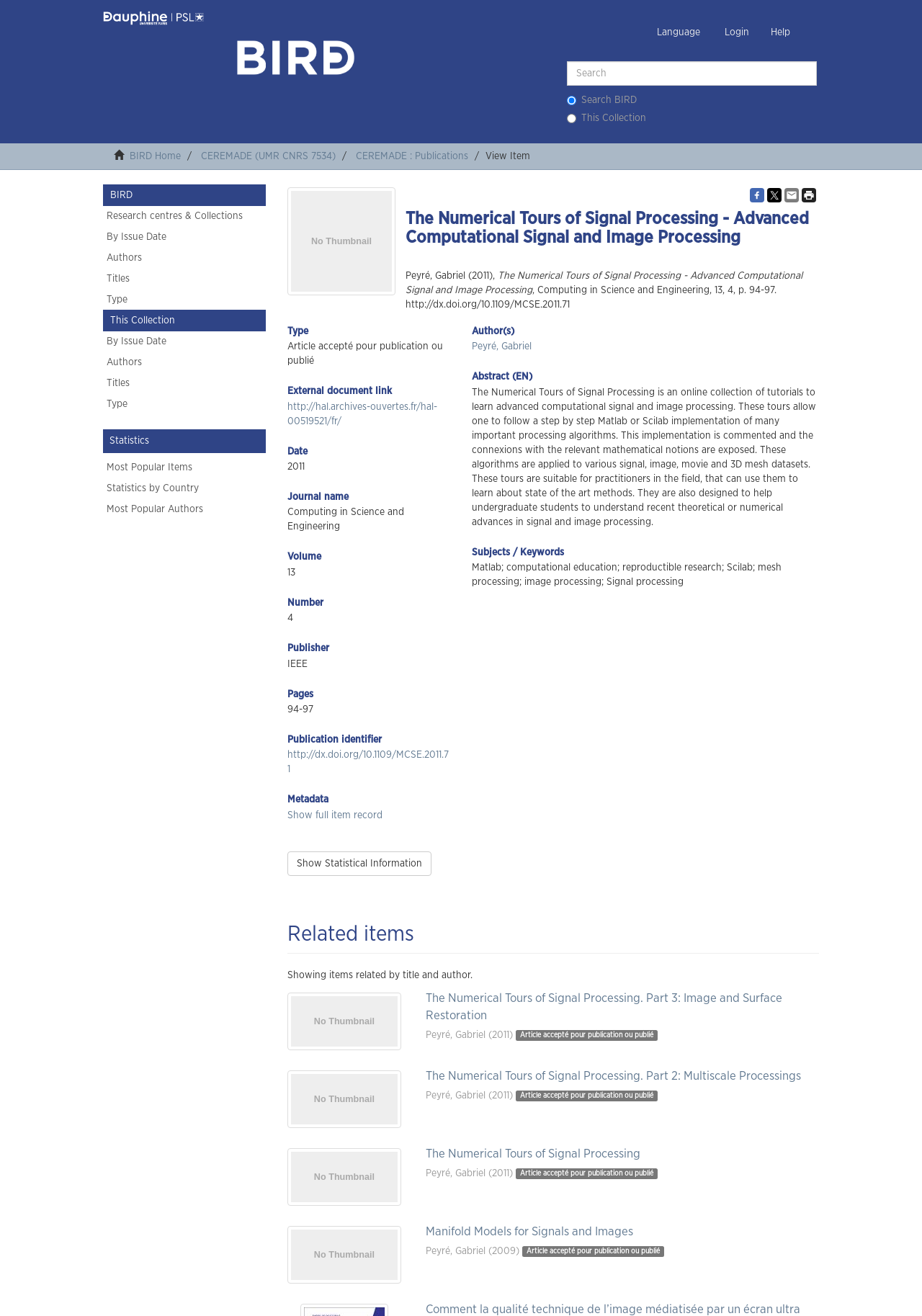Specify the bounding box coordinates of the element's region that should be clicked to achieve the following instruction: "Select Language". The bounding box coordinates consist of four float numbers between 0 and 1, in the format [left, top, right, bottom].

[0.701, 0.011, 0.774, 0.038]